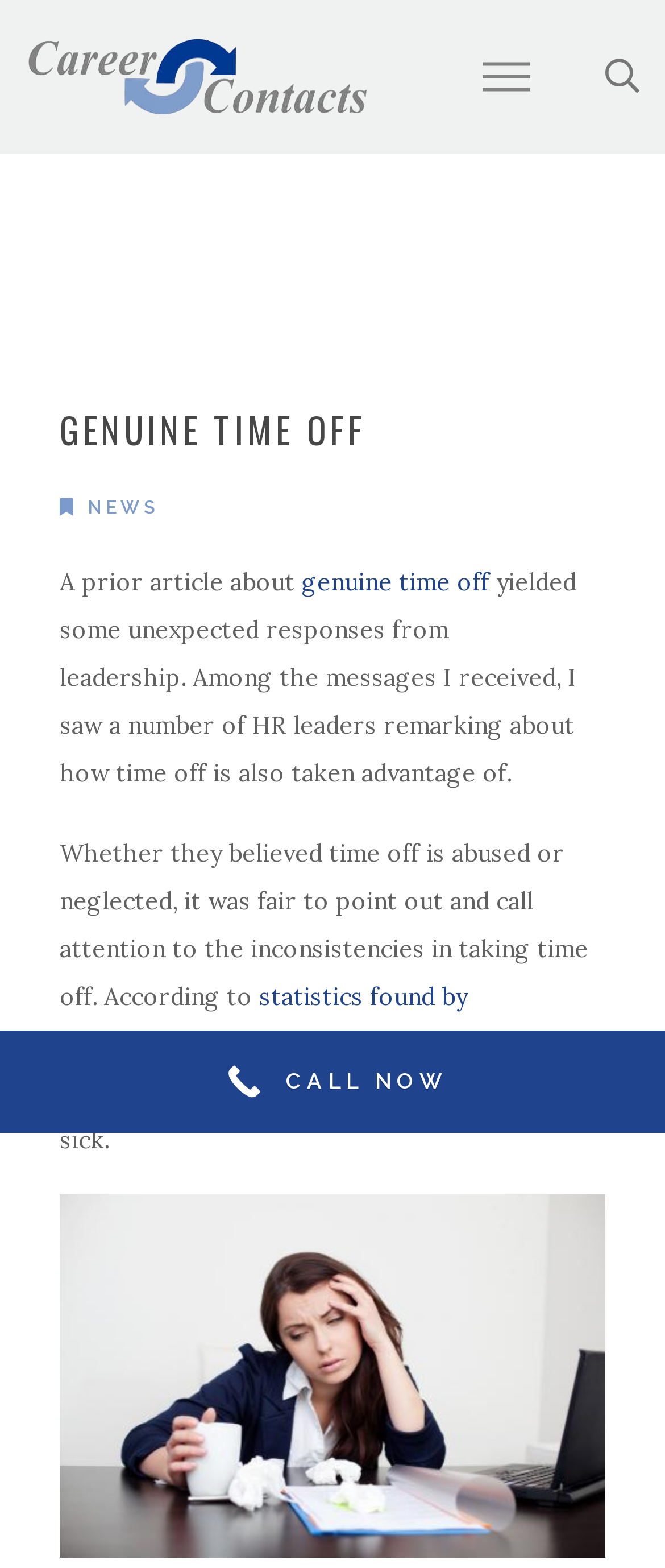What is the name of the website?
Using the details shown in the screenshot, provide a comprehensive answer to the question.

The name of the website can be inferred from the header section, which displays the text 'GENUINE TIME OFF'.